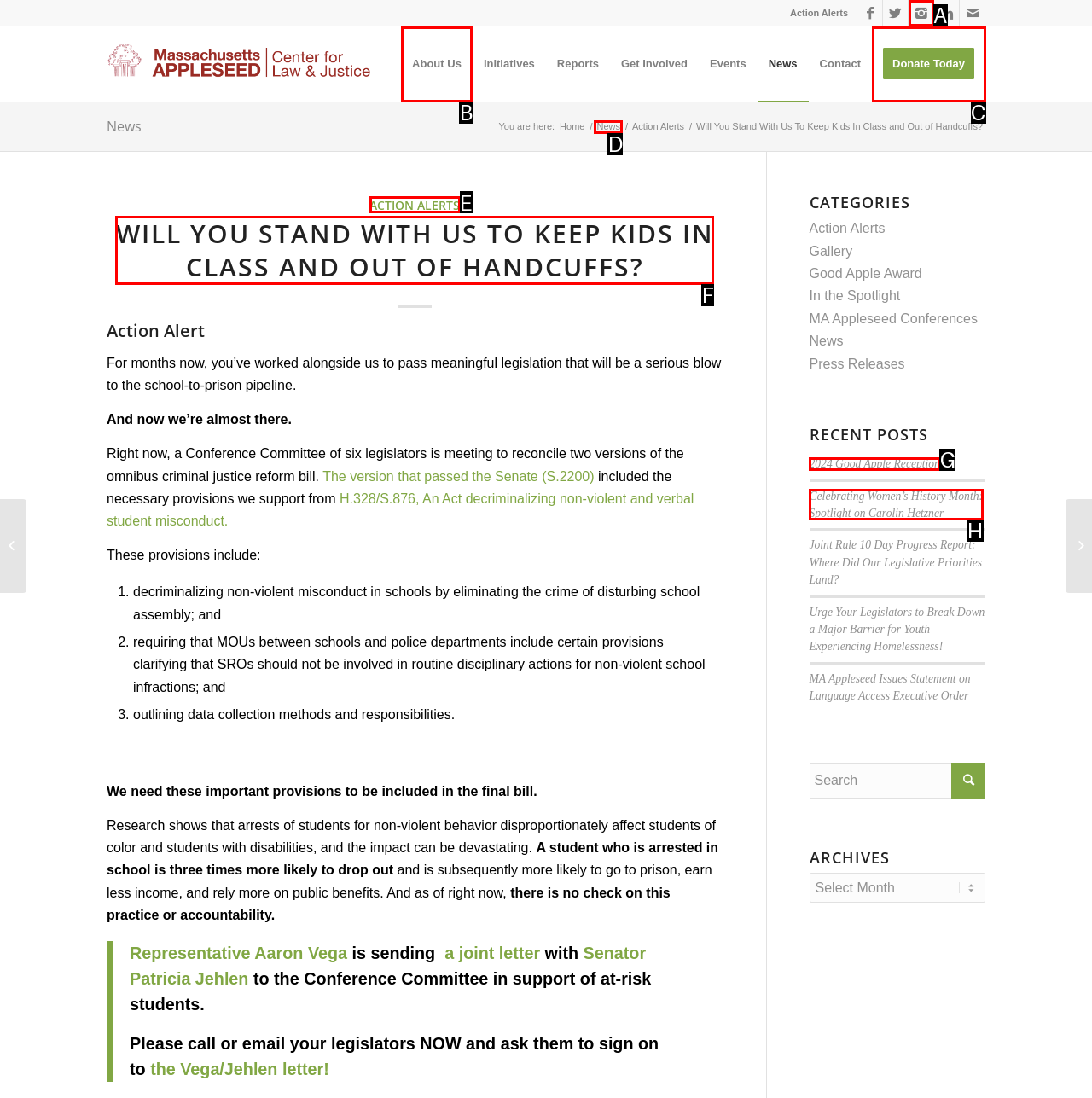Using the element description: 2024 Good Apple Reception, select the HTML element that matches best. Answer with the letter of your choice.

G